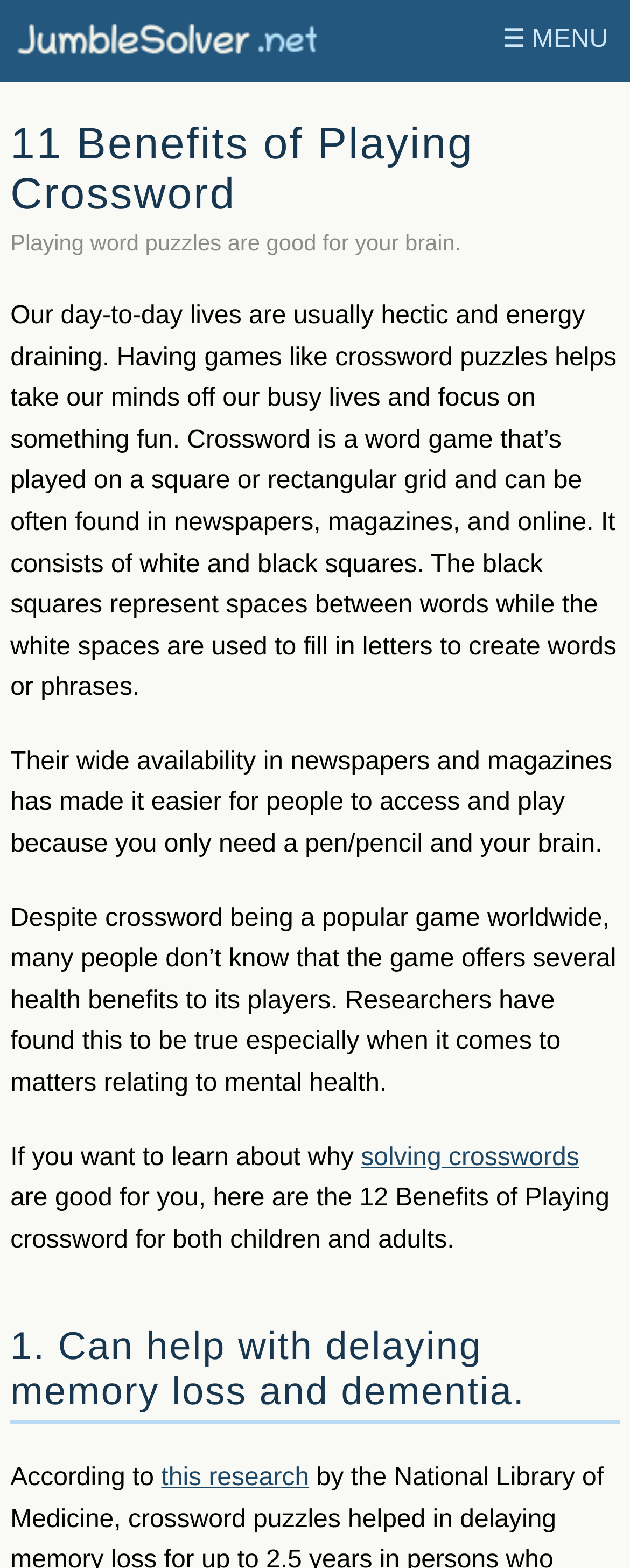Utilize the details in the image to thoroughly answer the following question: How do people usually access crossword puzzles?

The webpage states that crossword puzzles are widely available in newspapers and magazines, making it easy for people to access and play, requiring only a pen/pencil and their brain.